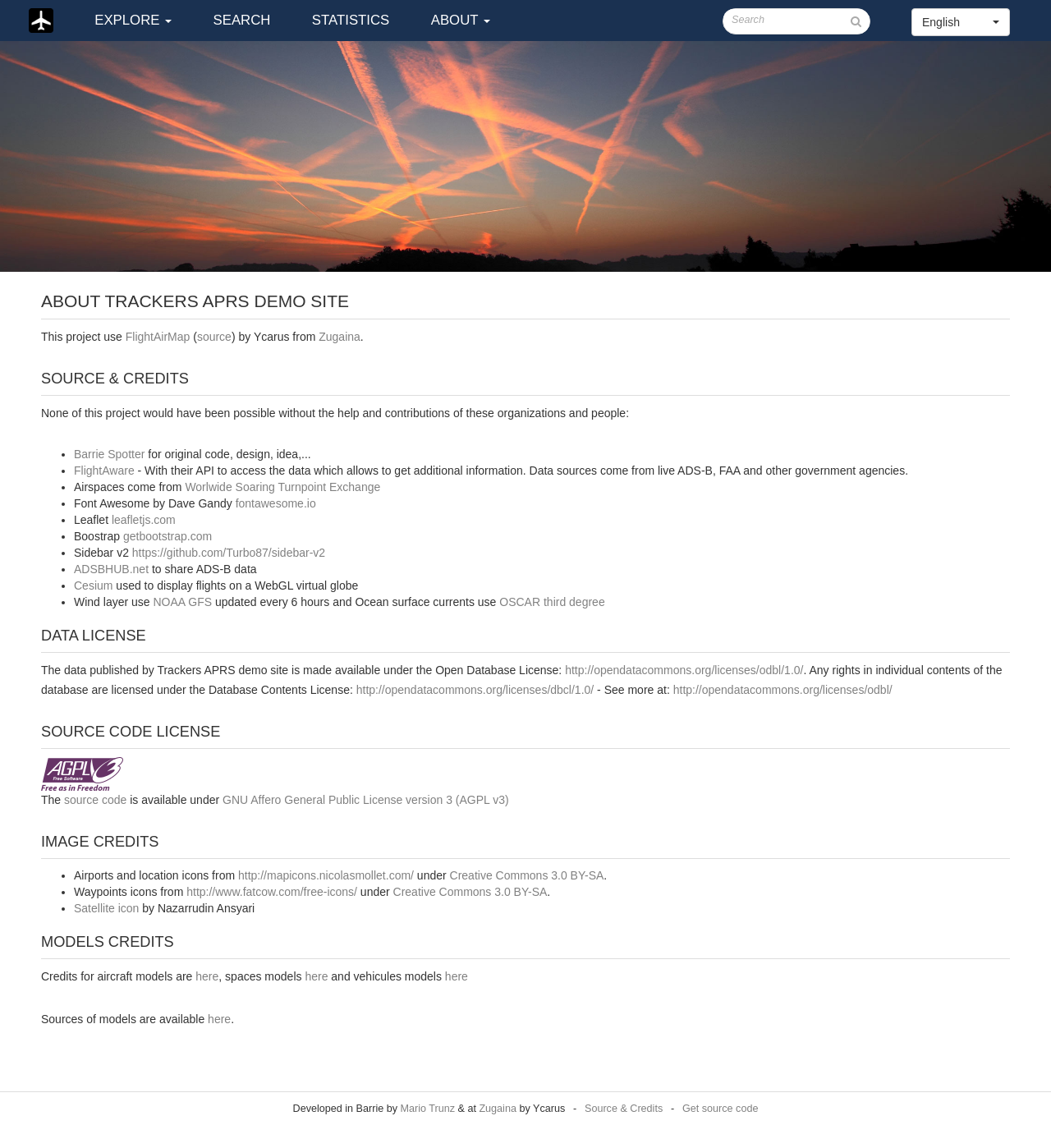Provide a one-word or short-phrase response to the question:
What is the license of the data published by the site?

Open Database License